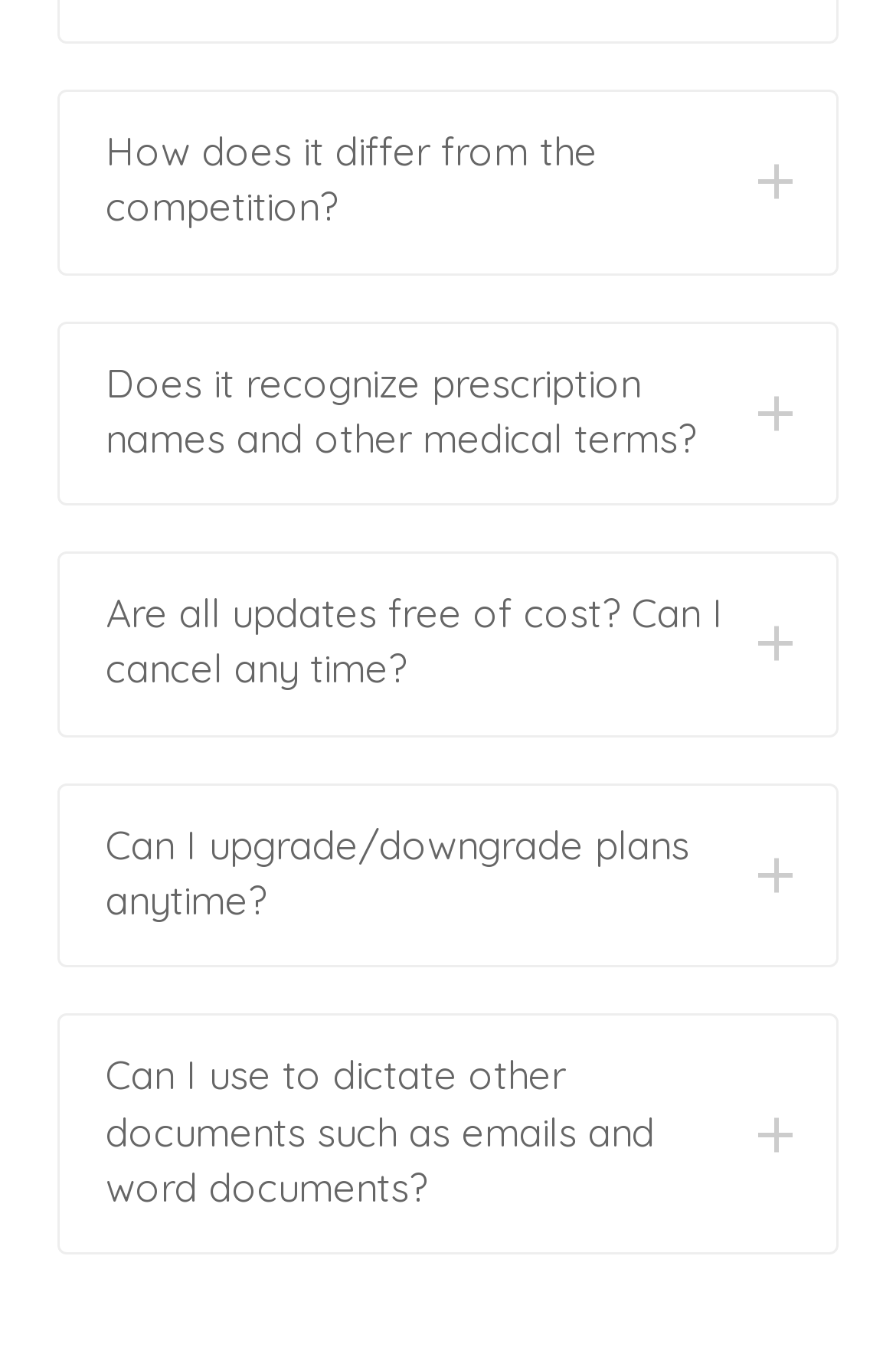Please examine the image and provide a detailed answer to the question: Are updates to the product free of cost?

The webpage mentions that one of the questions is 'Are all updates free of cost? Can I cancel any time?' which suggests that the answer to this question is not explicitly stated on the webpage, but rather is hidden behind a link or an expanded section.